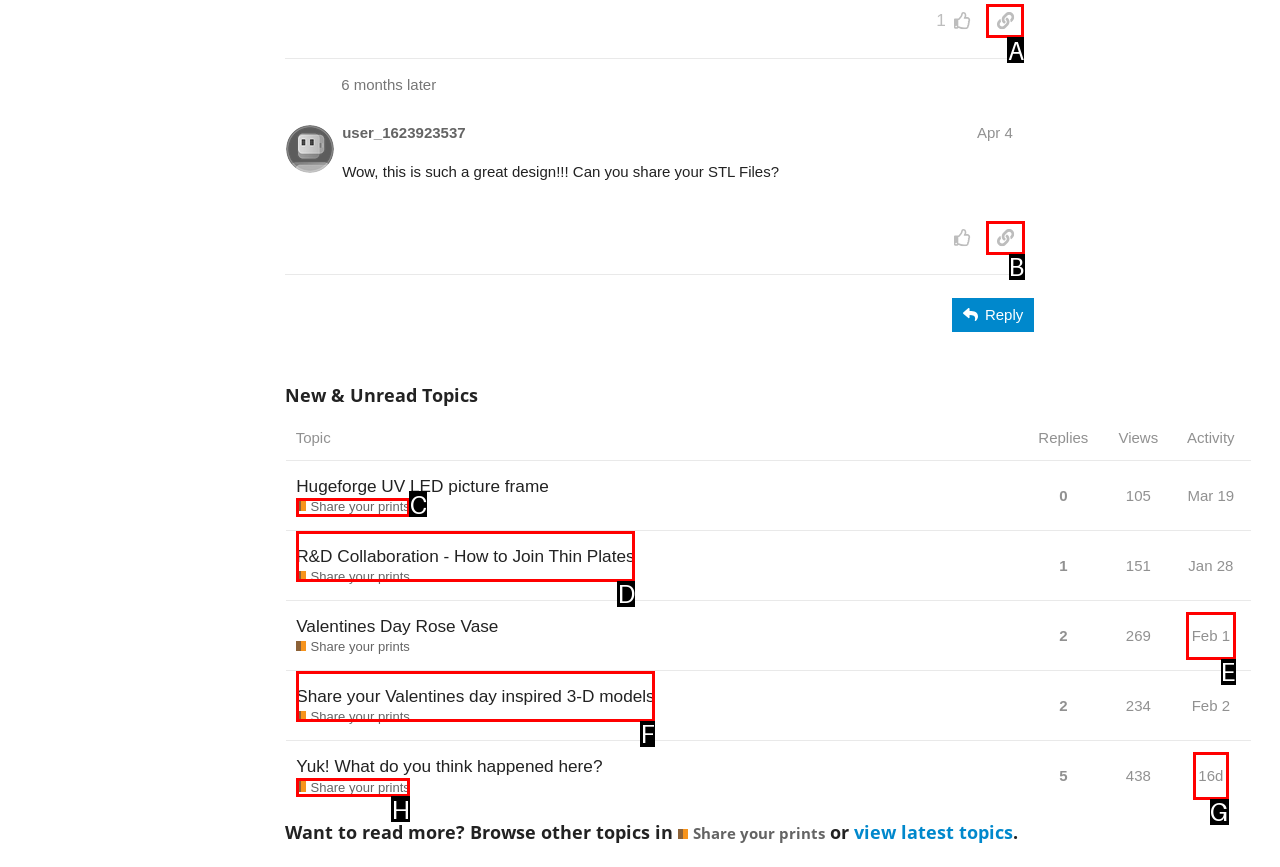Identify which HTML element to click to fulfill the following task: Click the 'copy a link to this post to clipboard' button. Provide your response using the letter of the correct choice.

B